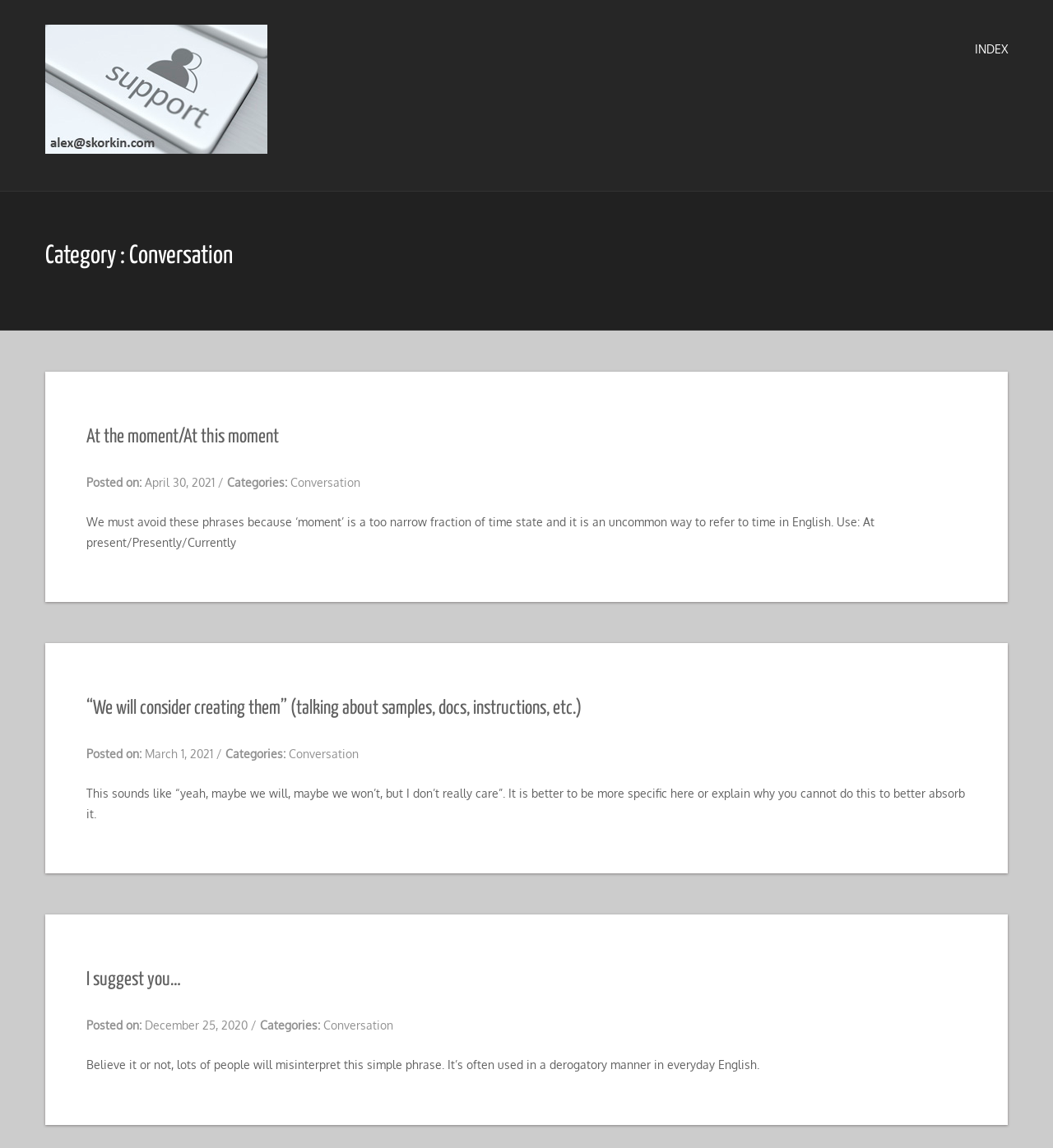What is the category of the first article?
Provide an in-depth and detailed explanation in response to the question.

The category of the first article can be found by looking at the text 'Categories:' followed by a link 'Conversation' in the first article section.